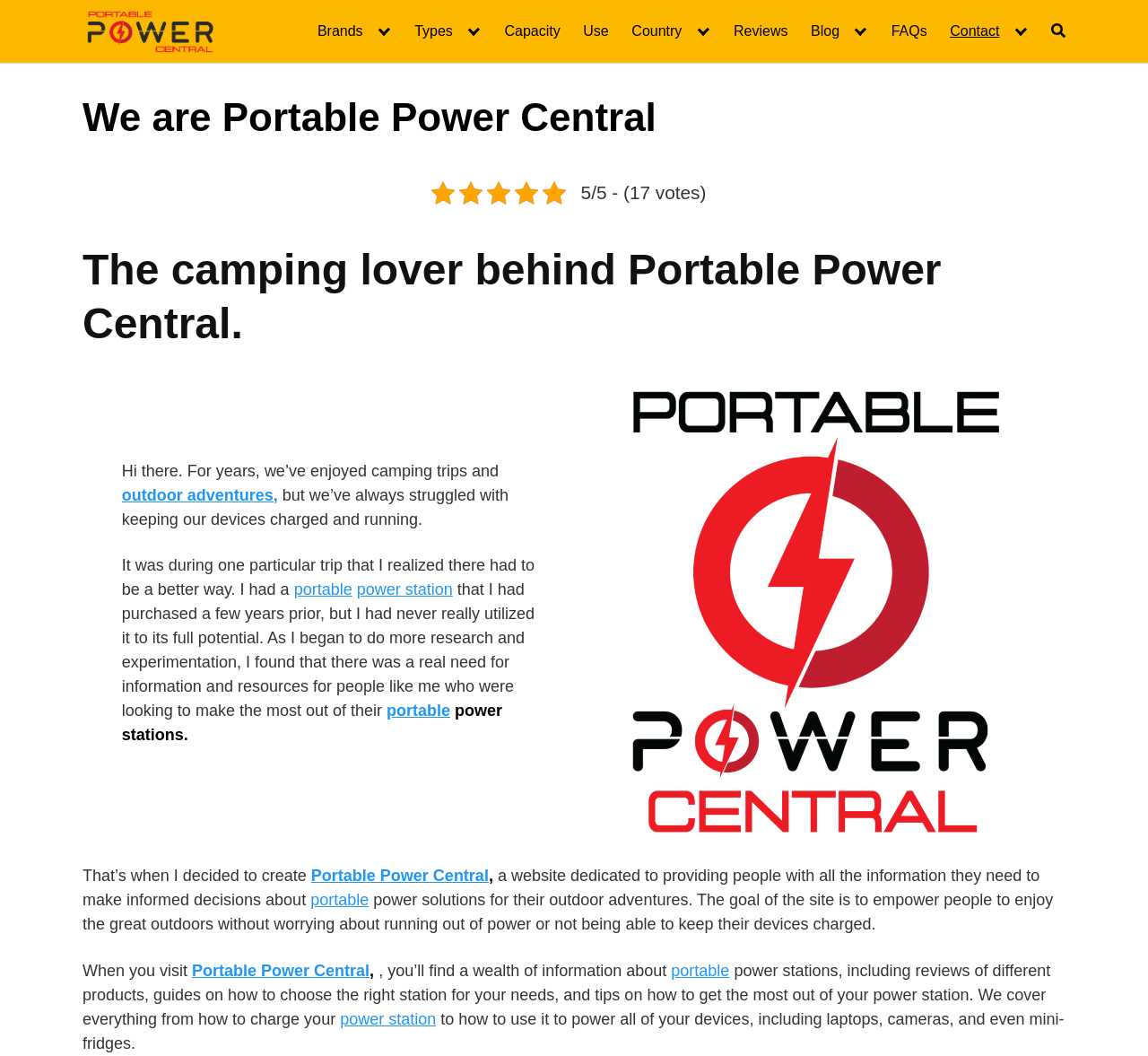What is the main topic of the website?
Look at the webpage screenshot and answer the question with a detailed explanation.

The main topic of the website can be determined by reading the introductory text, which mentions the creator's experience with camping and outdoor adventures, and the need for portable power solutions. This is also confirmed by the presence of links to reviews, guides, and tips related to portable power stations.